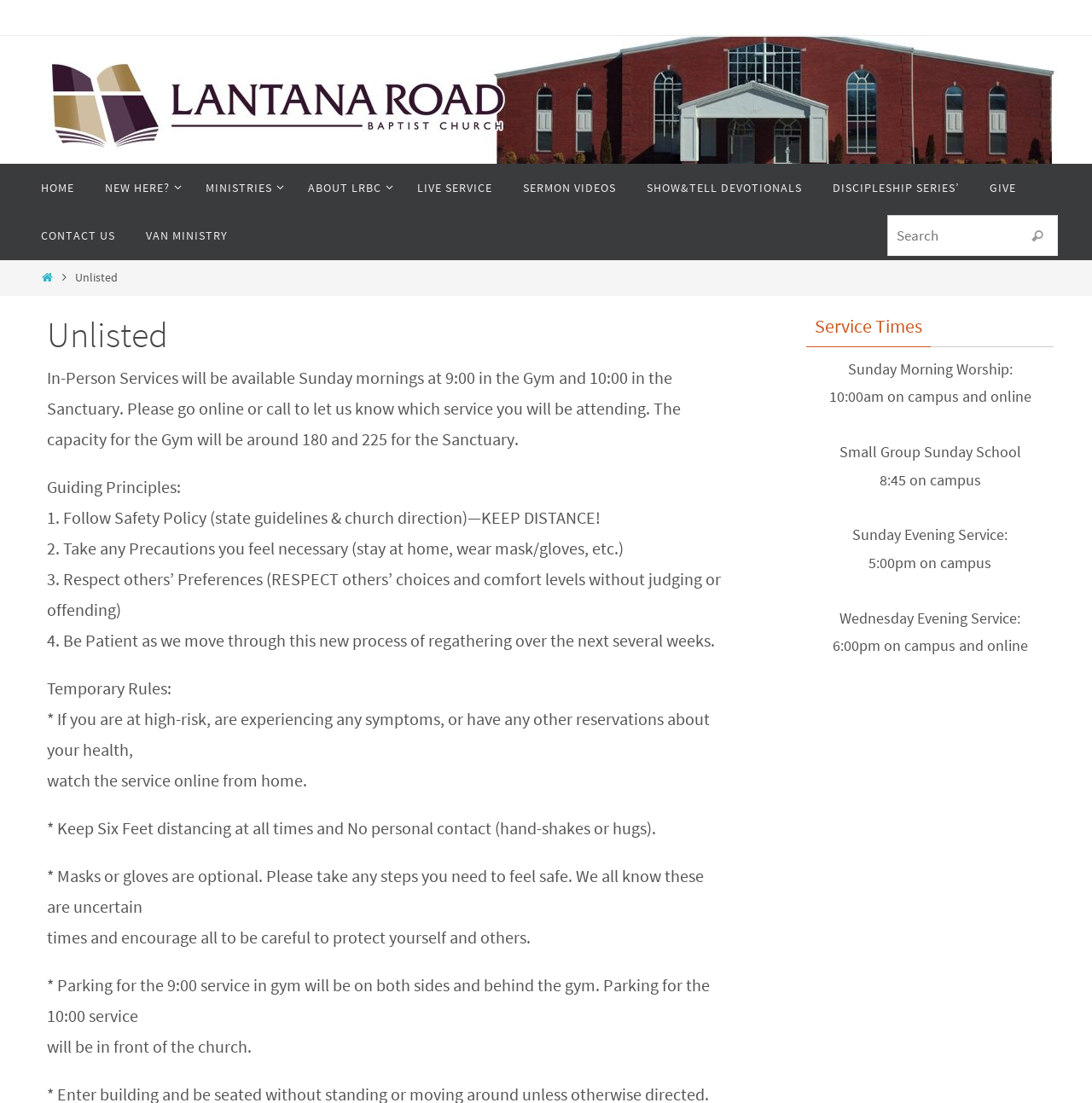Using the provided element description: "Home", determine the bounding box coordinates of the corresponding UI element in the screenshot.

[0.023, 0.148, 0.082, 0.192]